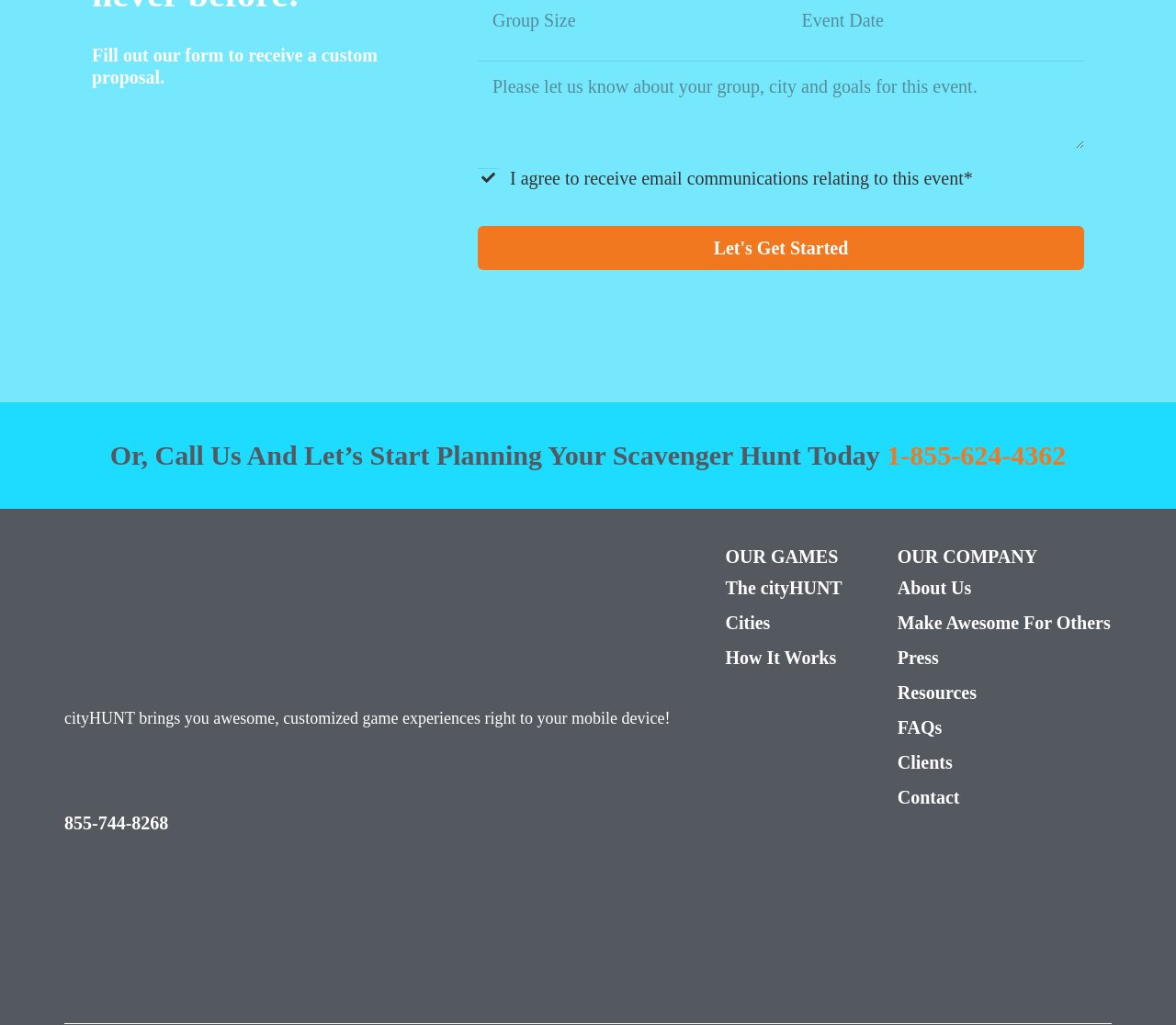What is the name of the landmark in Seattle?
From the screenshot, supply a one-word or short-phrase answer.

The Seattle Great Wheel